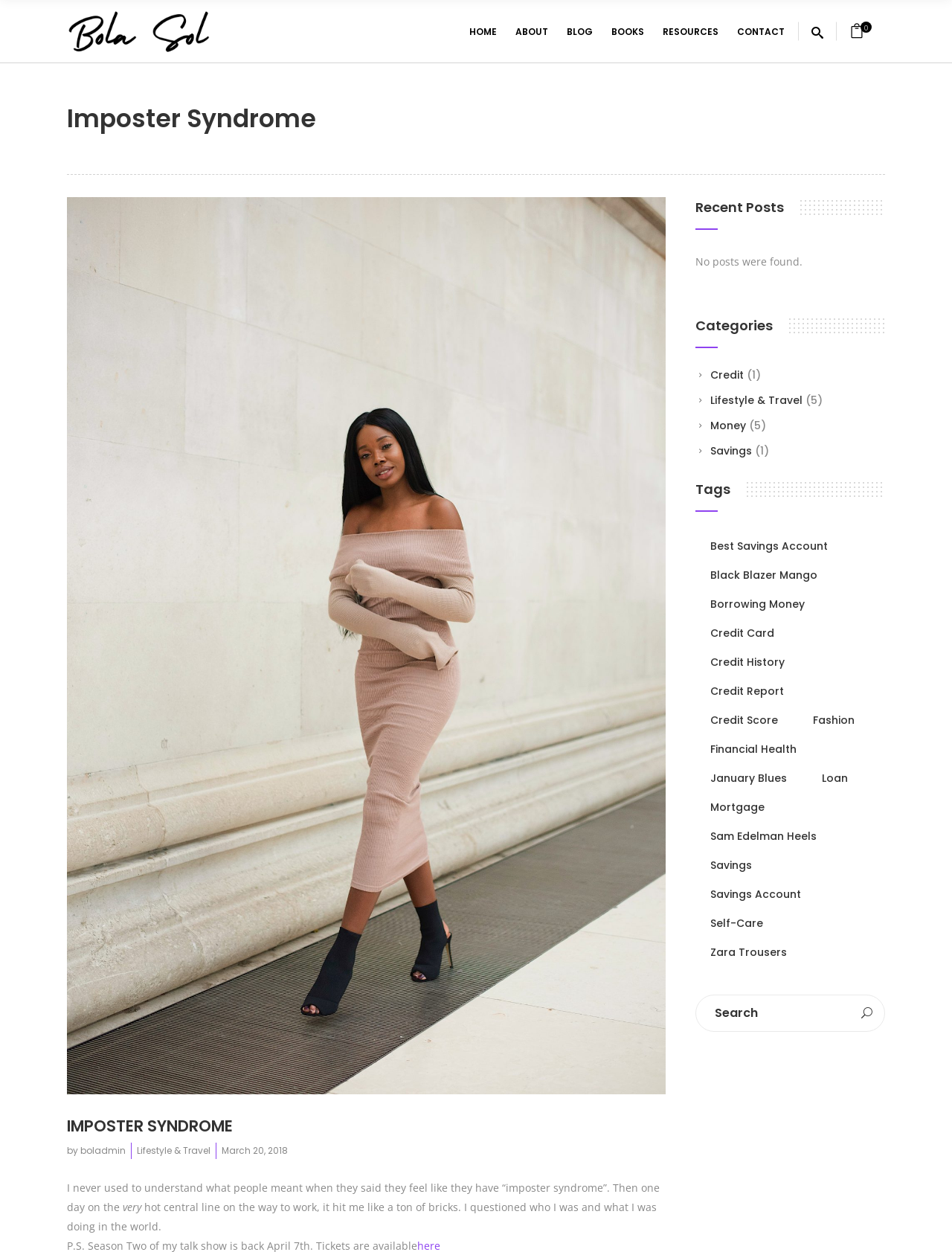Please predict the bounding box coordinates of the element's region where a click is necessary to complete the following instruction: "Click the BLOG link". The coordinates should be represented by four float numbers between 0 and 1, i.e., [left, top, right, bottom].

[0.585, 0.0, 0.632, 0.05]